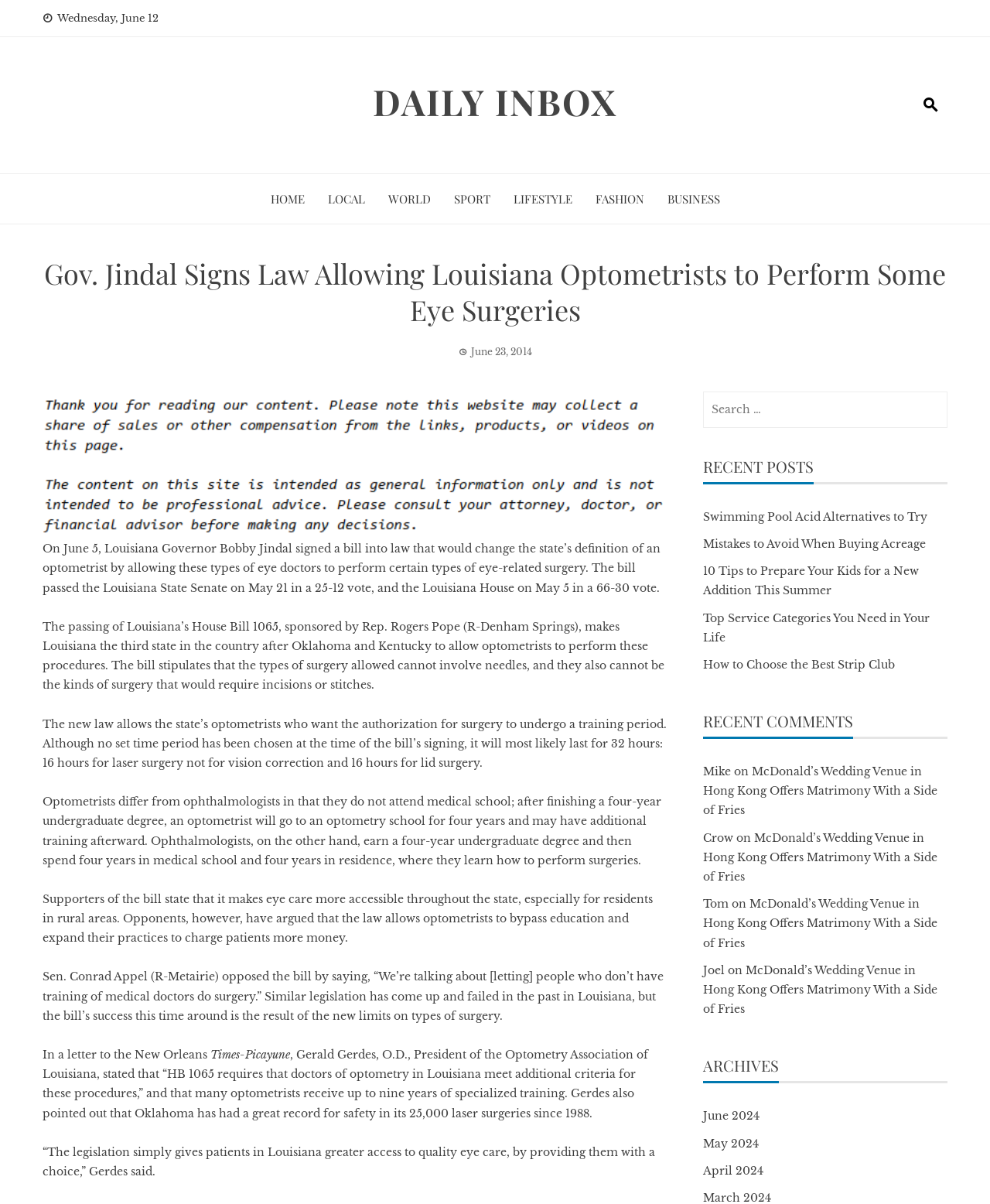Extract the bounding box coordinates for the described element: "Privacy Policy". The coordinates should be represented as four float numbers between 0 and 1: [left, top, right, bottom].

None